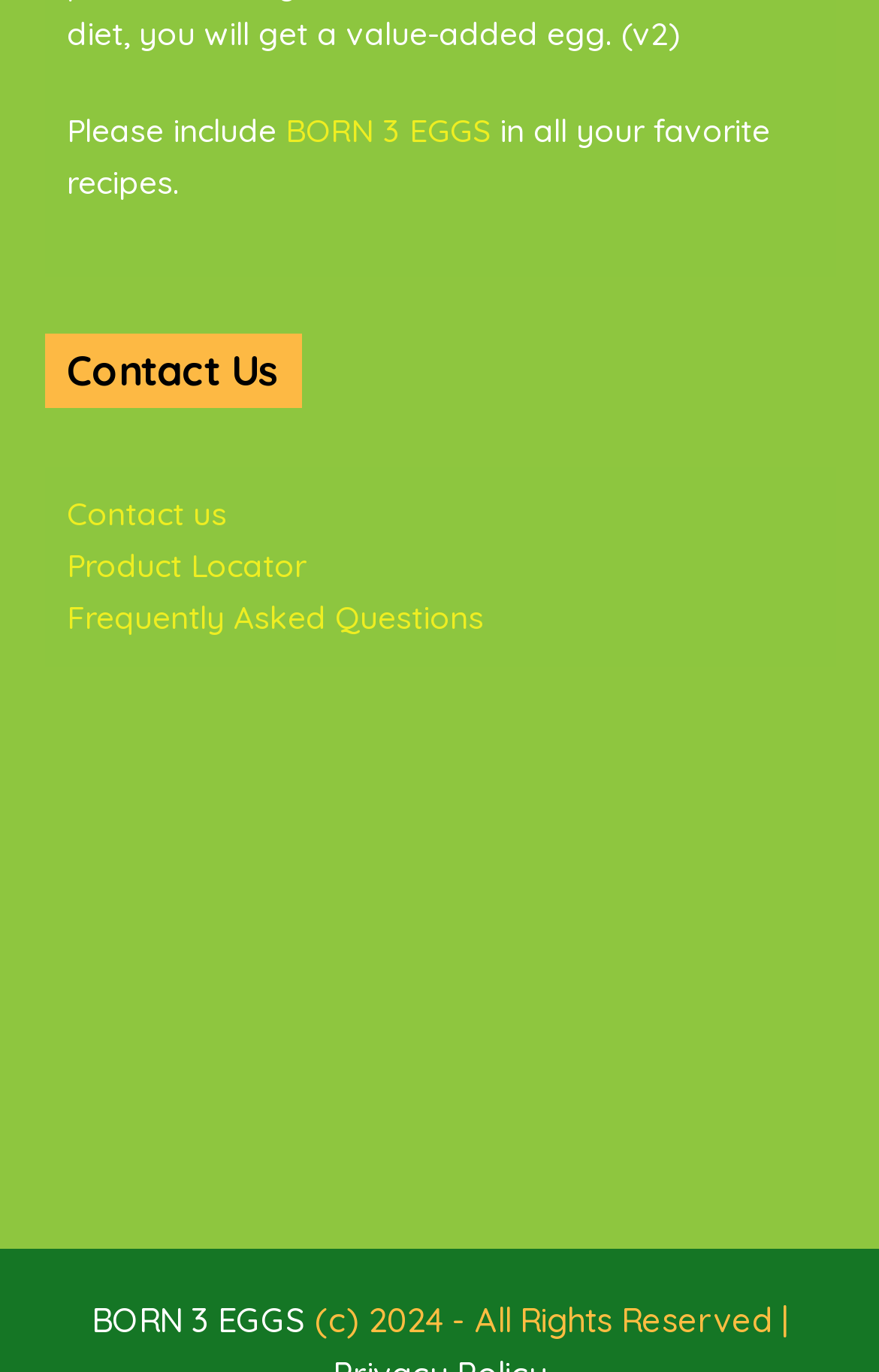Identify the bounding box coordinates of the HTML element based on this description: "BORN 3 EGGS".

[0.324, 0.081, 0.558, 0.11]